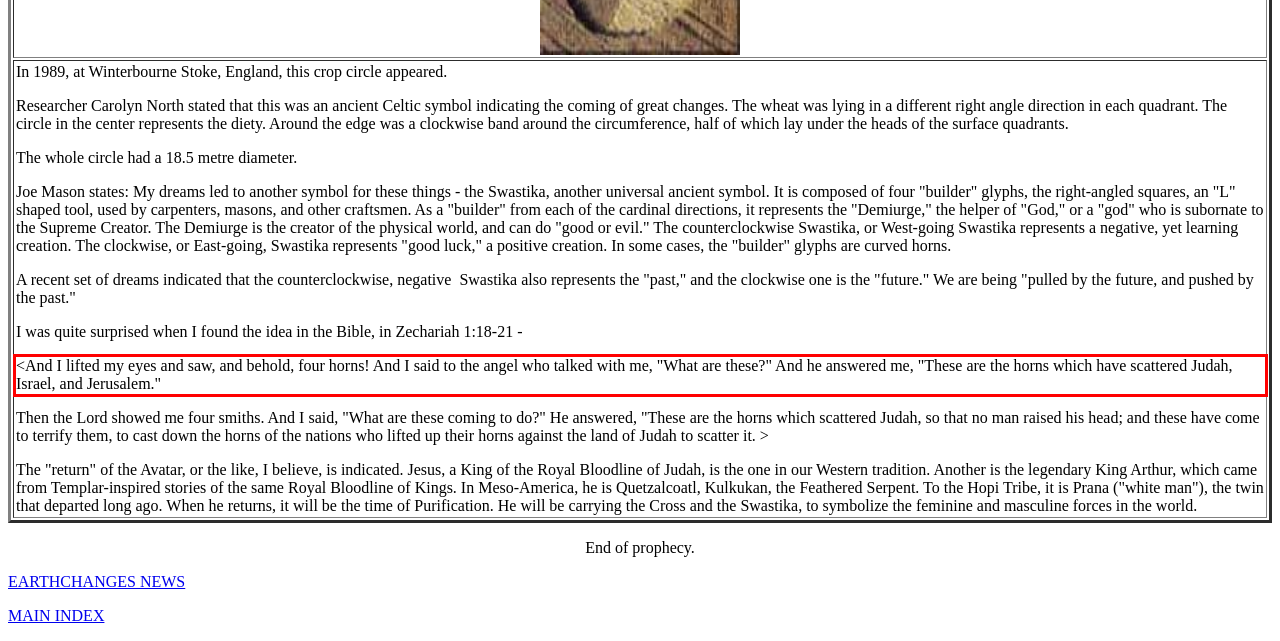Please analyze the provided webpage screenshot and perform OCR to extract the text content from the red rectangle bounding box.

<And I lifted my eyes and saw, and behold, four horns! And I said to the angel who talked with me, "What are these?" And he answered me, "These are the horns which have scattered Judah, Israel, and Jerusalem."